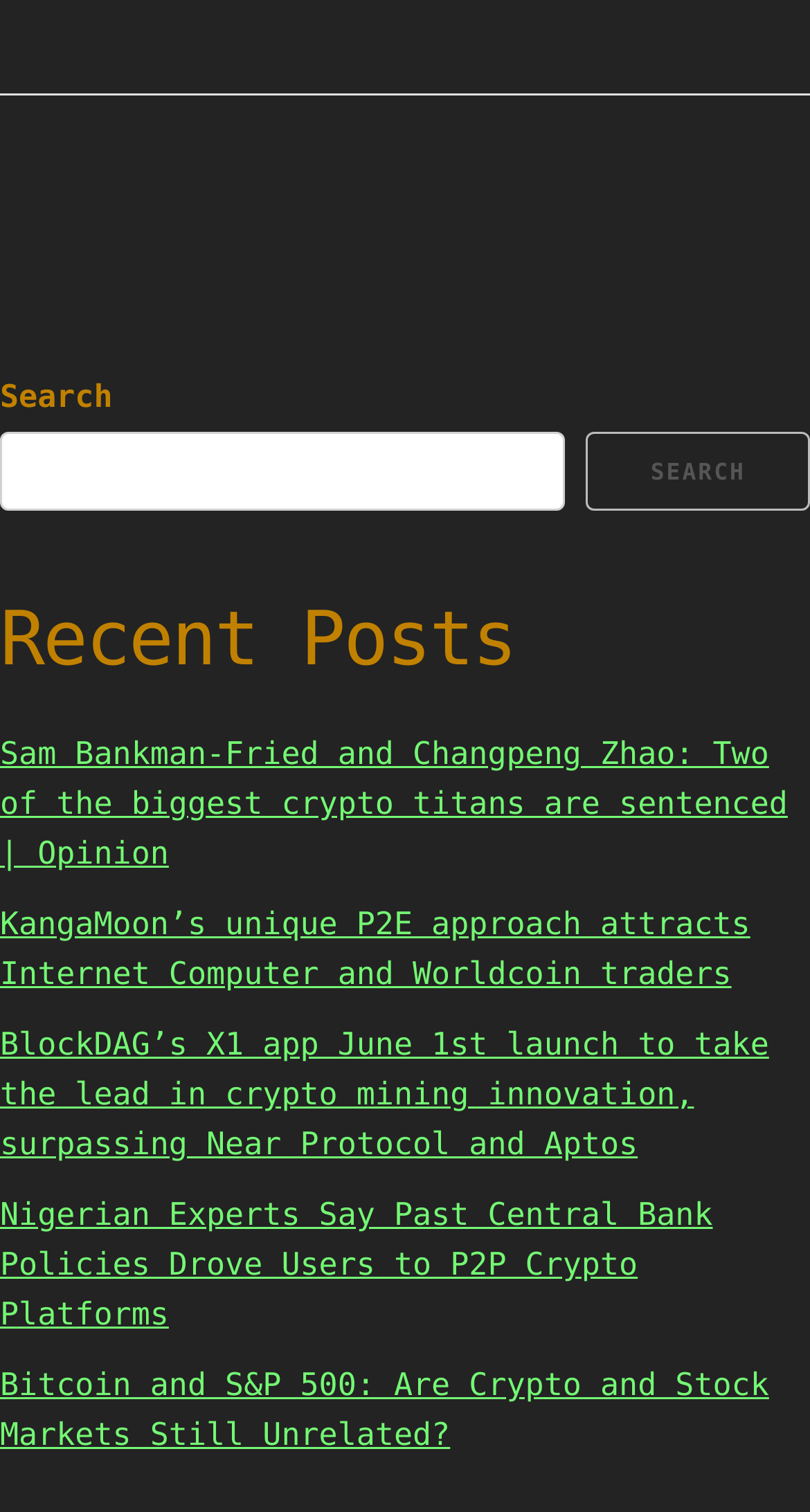Given the element description "Search" in the screenshot, predict the bounding box coordinates of that UI element.

[0.724, 0.286, 1.0, 0.338]